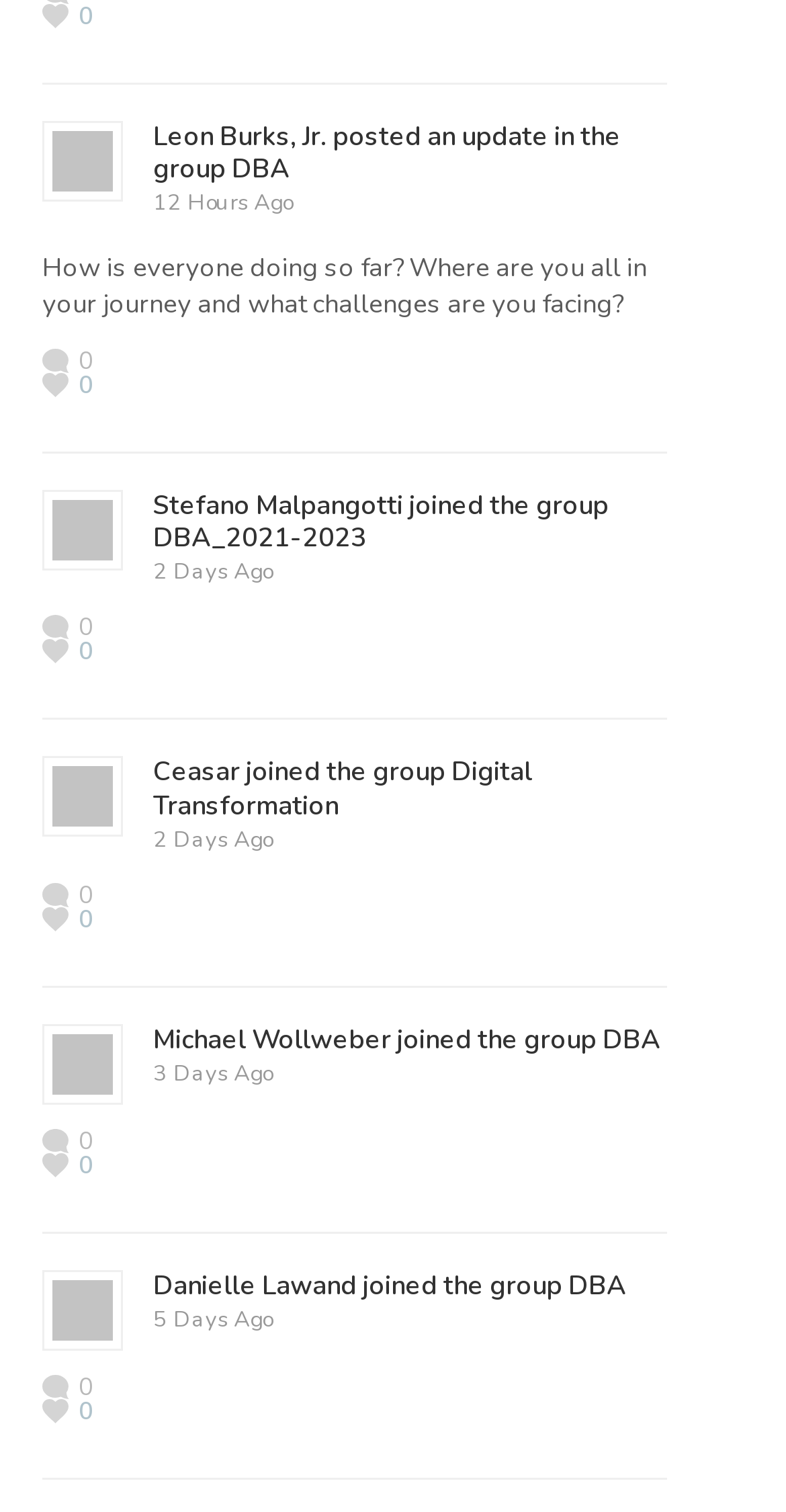Identify the bounding box coordinates of the clickable region to carry out the given instruction: "See when Danielle Lawand joined the group".

[0.195, 0.839, 0.454, 0.863]